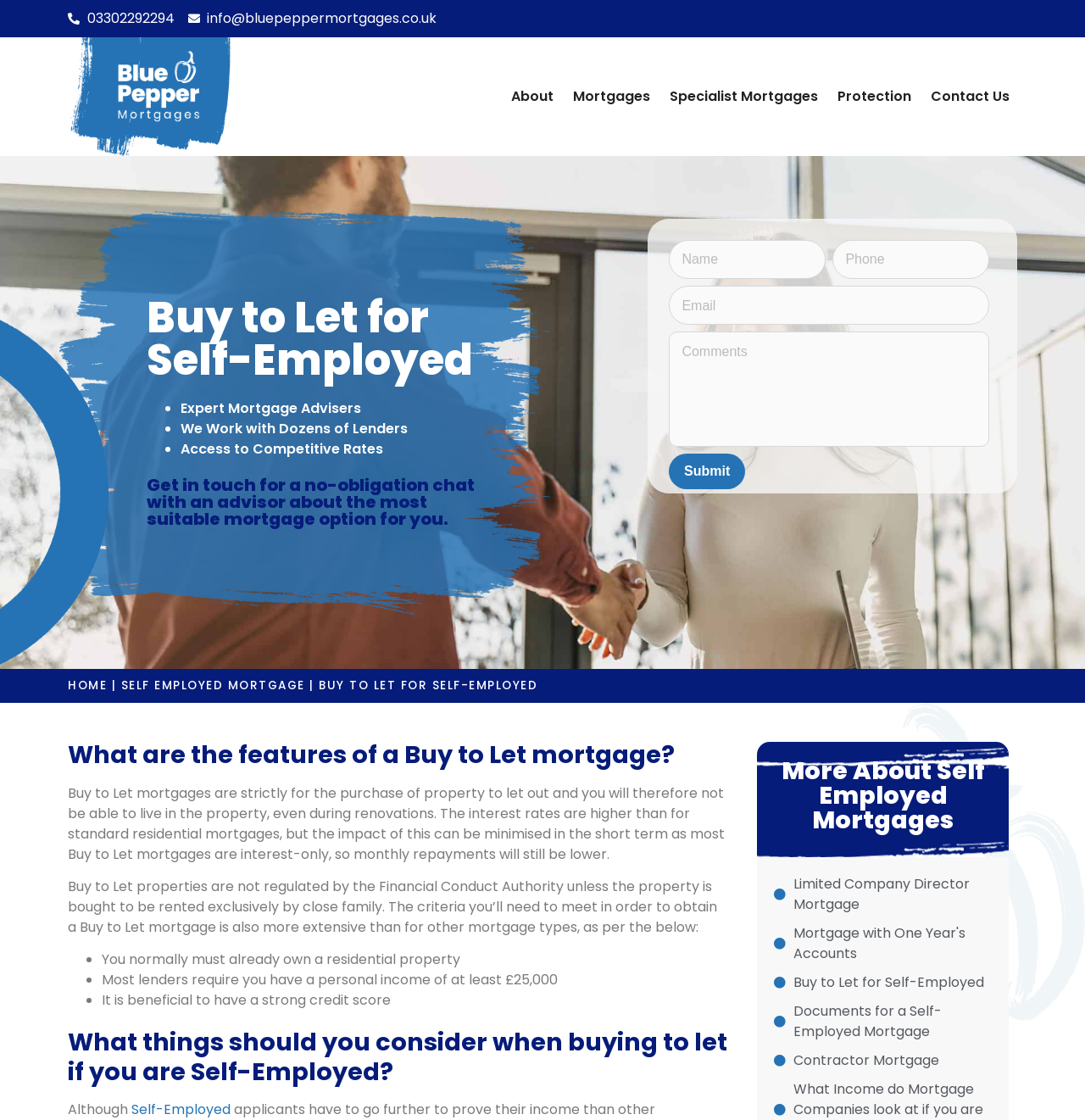How many lenders do the mortgage advisers work with?
Refer to the screenshot and answer in one word or phrase.

Dozens